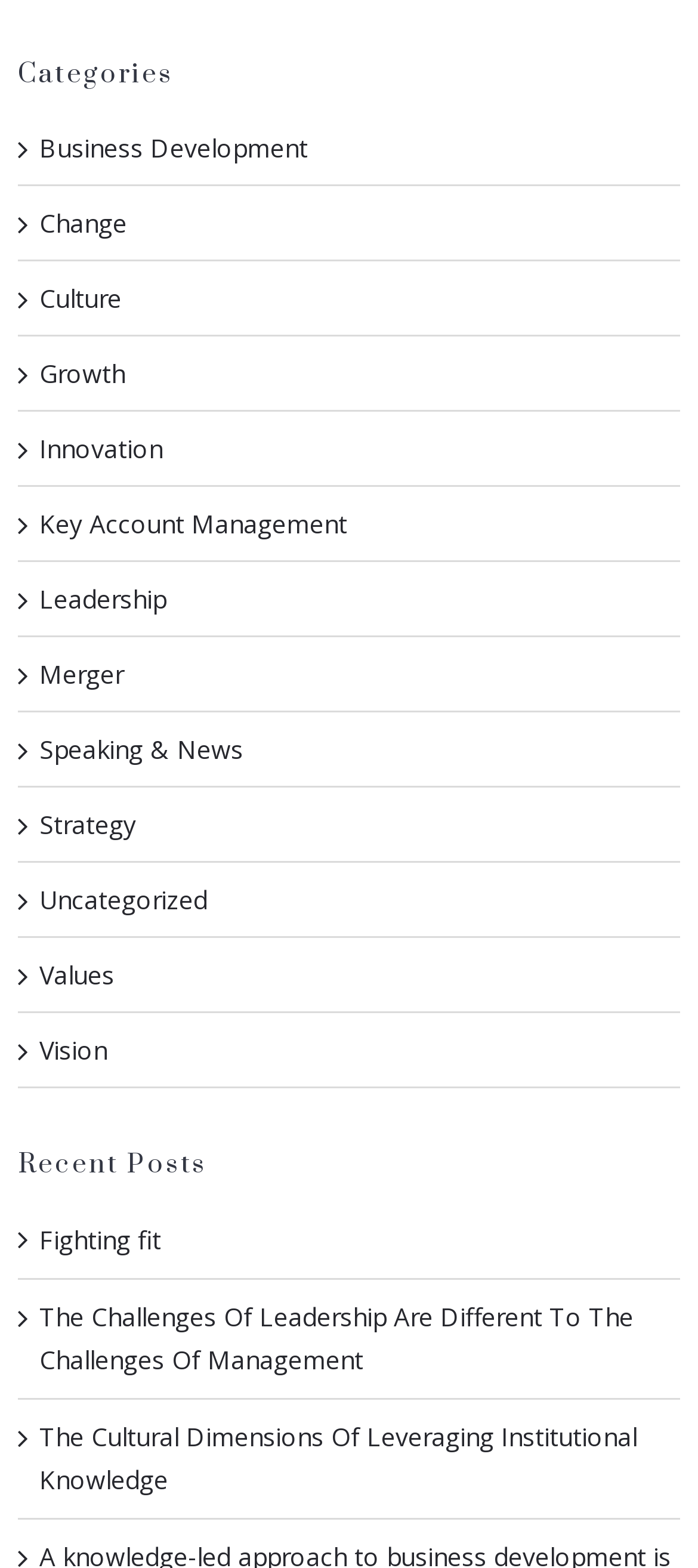Please find the bounding box coordinates for the clickable element needed to perform this instruction: "View Fighting fit".

[0.056, 0.777, 0.238, 0.805]